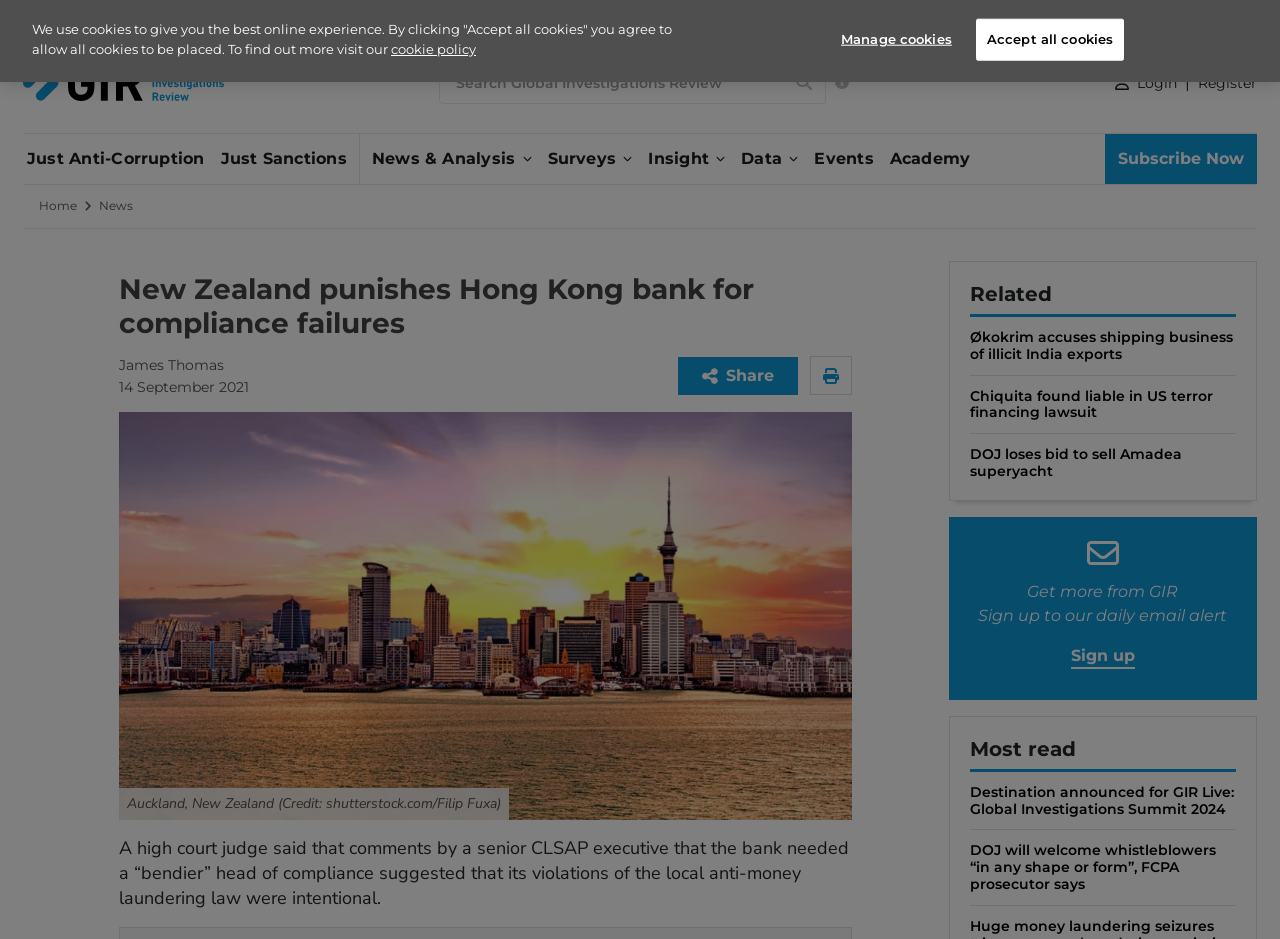Please find the bounding box coordinates of the element's region to be clicked to carry out this instruction: "Search Global Investigations Review".

[0.343, 0.066, 0.645, 0.111]